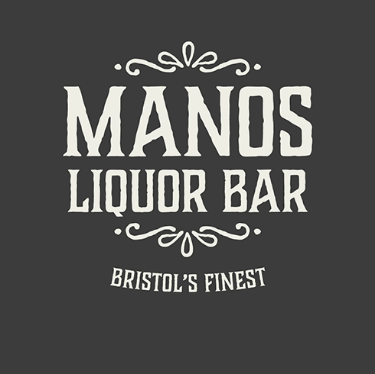Provide a comprehensive description of the image.

The image features the logo of "Manos Liquor Bar," presented in an elegant and vintage style. The name "MANOS" is prominently displayed in bold, decorative lettering, while the words "LIQUOR BAR" are featured in a slightly smaller font beneath it, maintaining the sophisticated theme. At the bottom, a tagline reads "Bristol's Finest," showcasing the bar's pride in its local heritage and commitment to quality. The background is a deep gray, enhancing the logo's striking white text and ornate embellishments, which contribute to the overall classy and inviting atmosphere that the establishment aims to convey.